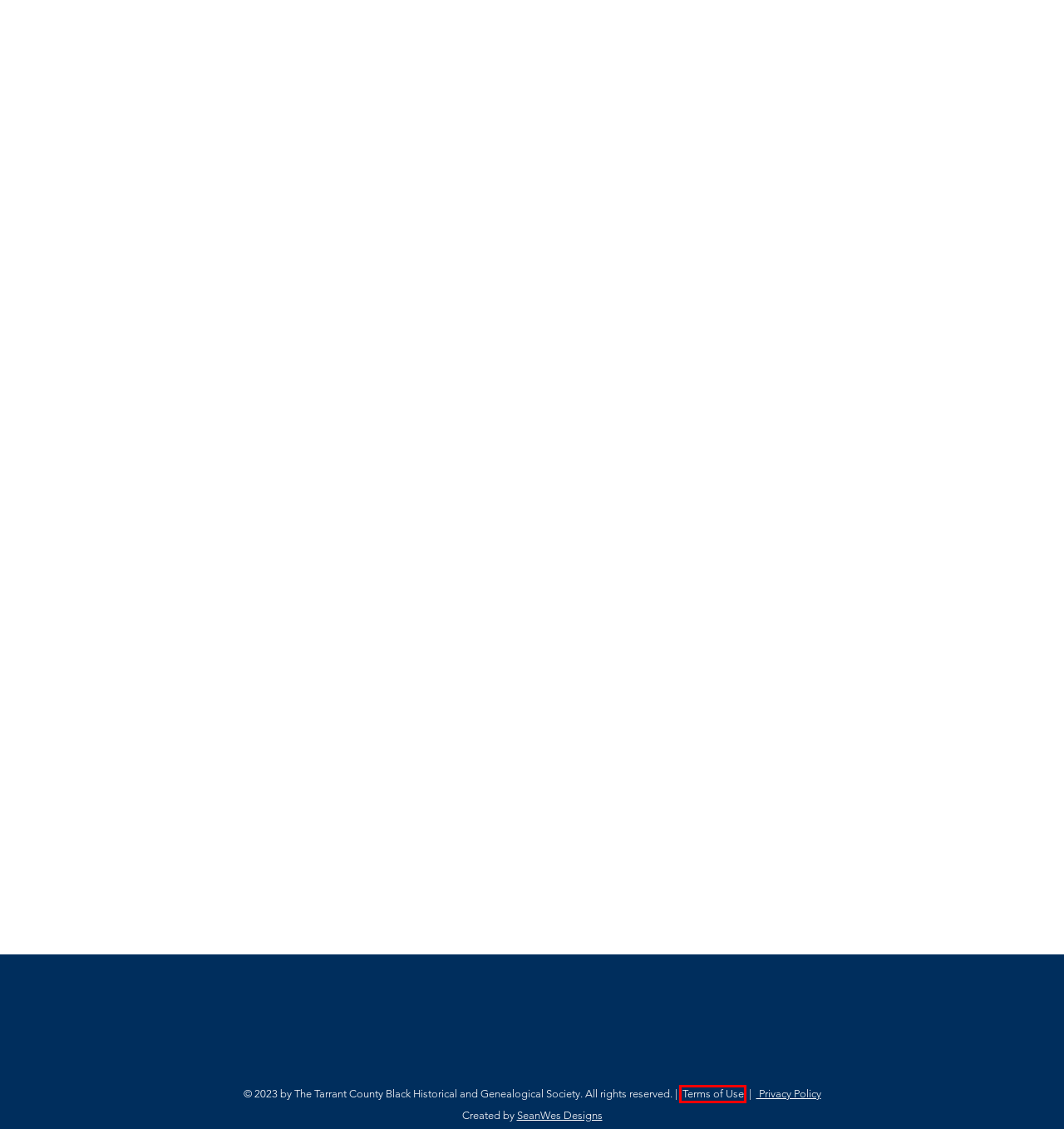Examine the screenshot of a webpage with a red bounding box around a UI element. Your task is to identify the webpage description that best corresponds to the new webpage after clicking the specified element. The given options are:
A. HOME - tarrantcountyharambee
B. Privacy Policy | Tarrant County Black Historical & Genealogical Society
C. Home | Tarrant County Black Historical & Genealogical Society
D. Terms of Use | Tarrant County Black Historical & Genealogical Society
E. Gallery | Tarrant County Black Historical and Genealogical Society
F. Board Members
G. Portfolio1
H. Membership | Tarrant County Black Historical & Genealogical Society

D